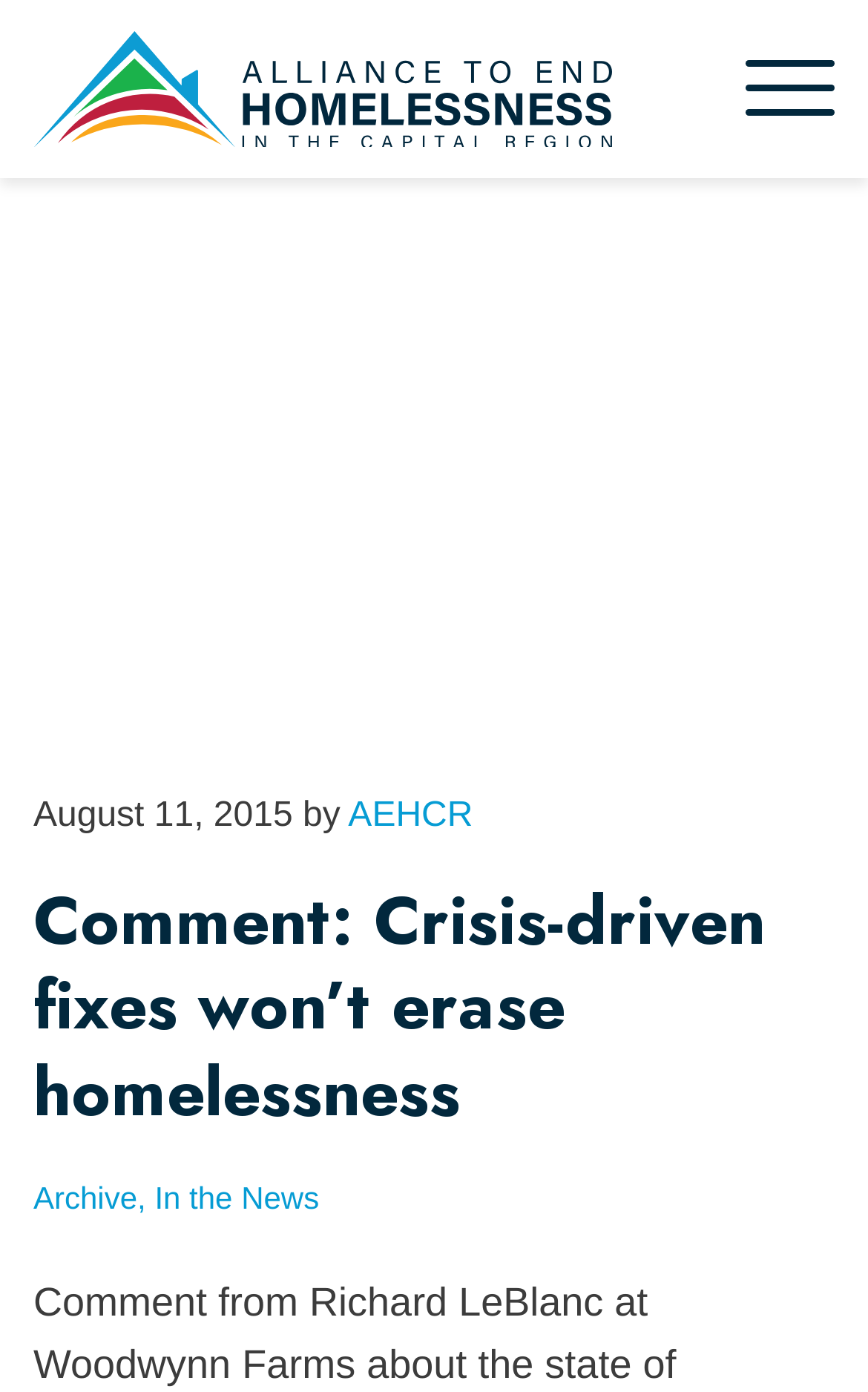Find and provide the bounding box coordinates for the UI element described here: "Menu Menu". The coordinates should be given as four float numbers between 0 and 1: [left, top, right, bottom].

[0.859, 0.0, 0.962, 0.128]